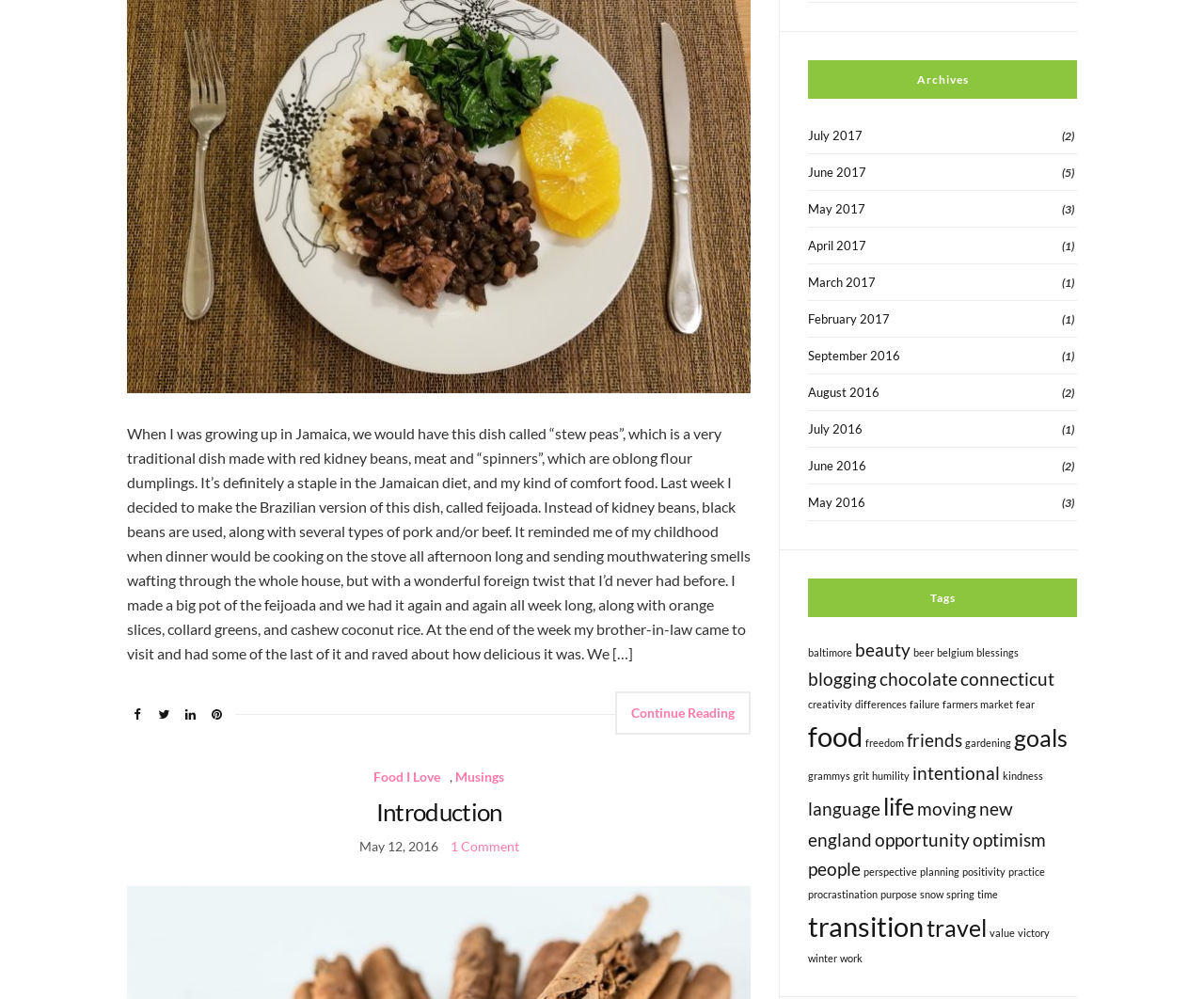Please locate the bounding box coordinates of the element that should be clicked to complete the given instruction: "Check the archives for May 2016".

[0.671, 0.485, 0.895, 0.521]